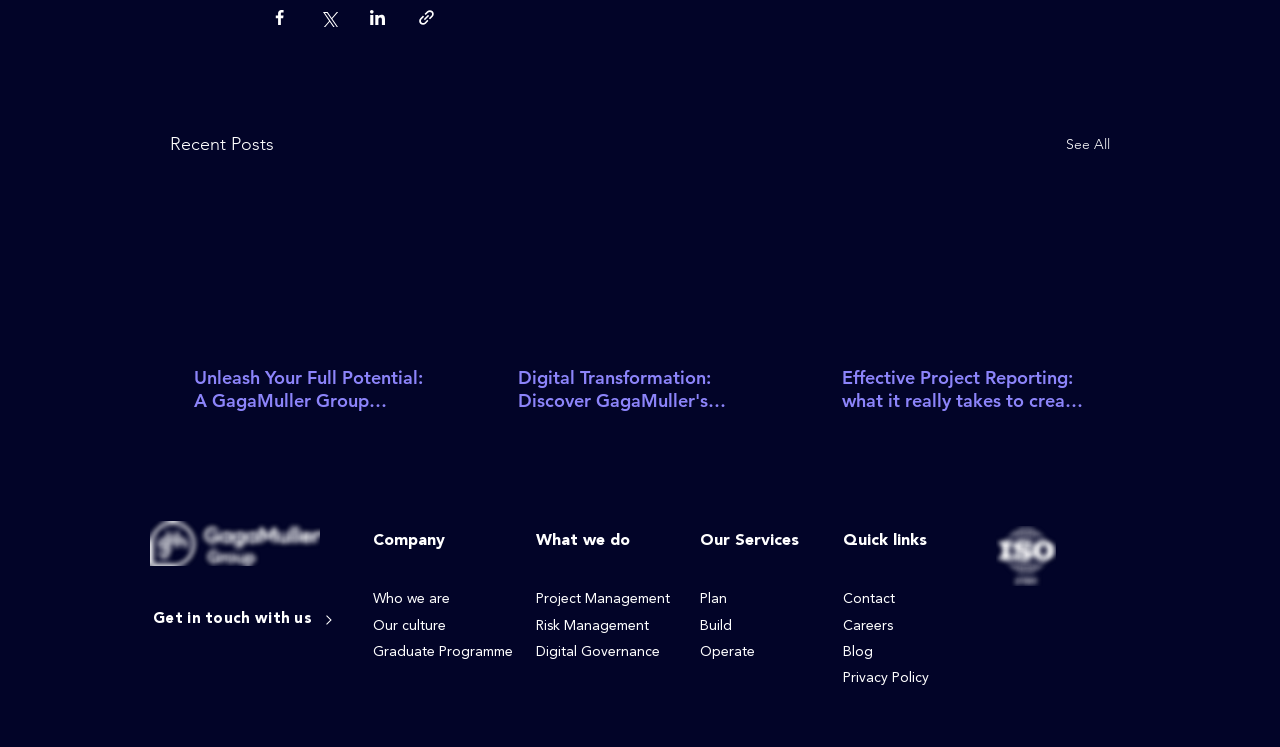Please find the bounding box coordinates of the element that you should click to achieve the following instruction: "See all recent posts". The coordinates should be presented as four float numbers between 0 and 1: [left, top, right, bottom].

[0.833, 0.174, 0.867, 0.213]